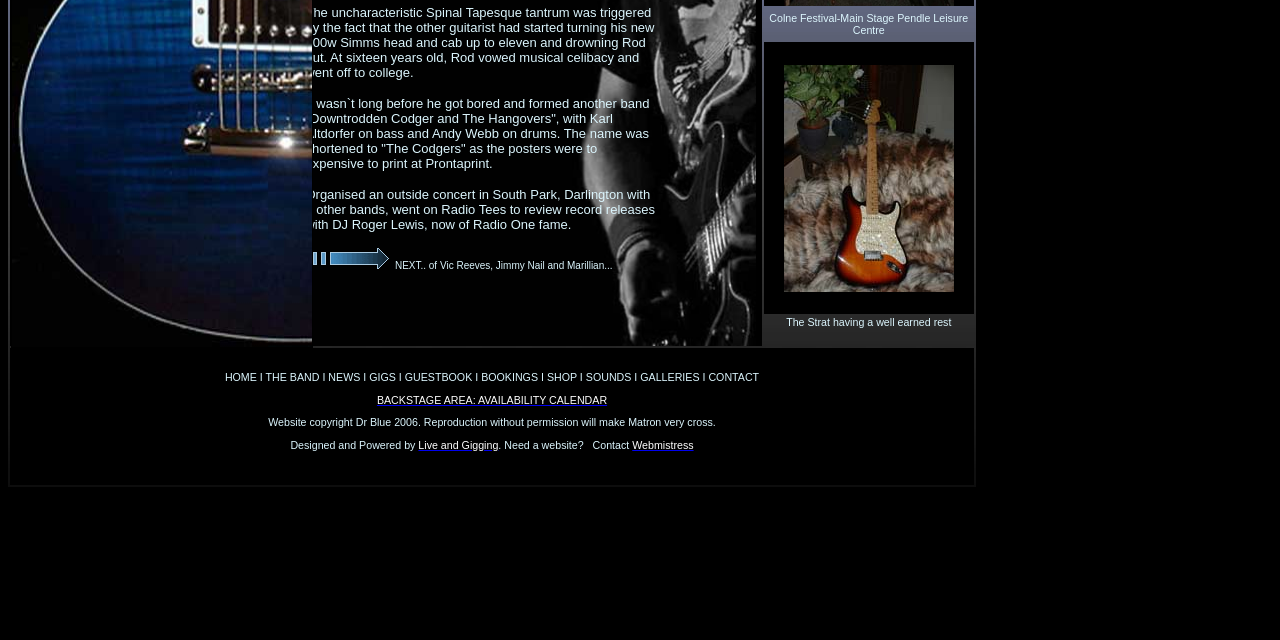Find the bounding box coordinates corresponding to the UI element with the description: "GALLERIES". The coordinates should be formatted as [left, top, right, bottom], with values as floats between 0 and 1.

[0.5, 0.58, 0.546, 0.598]